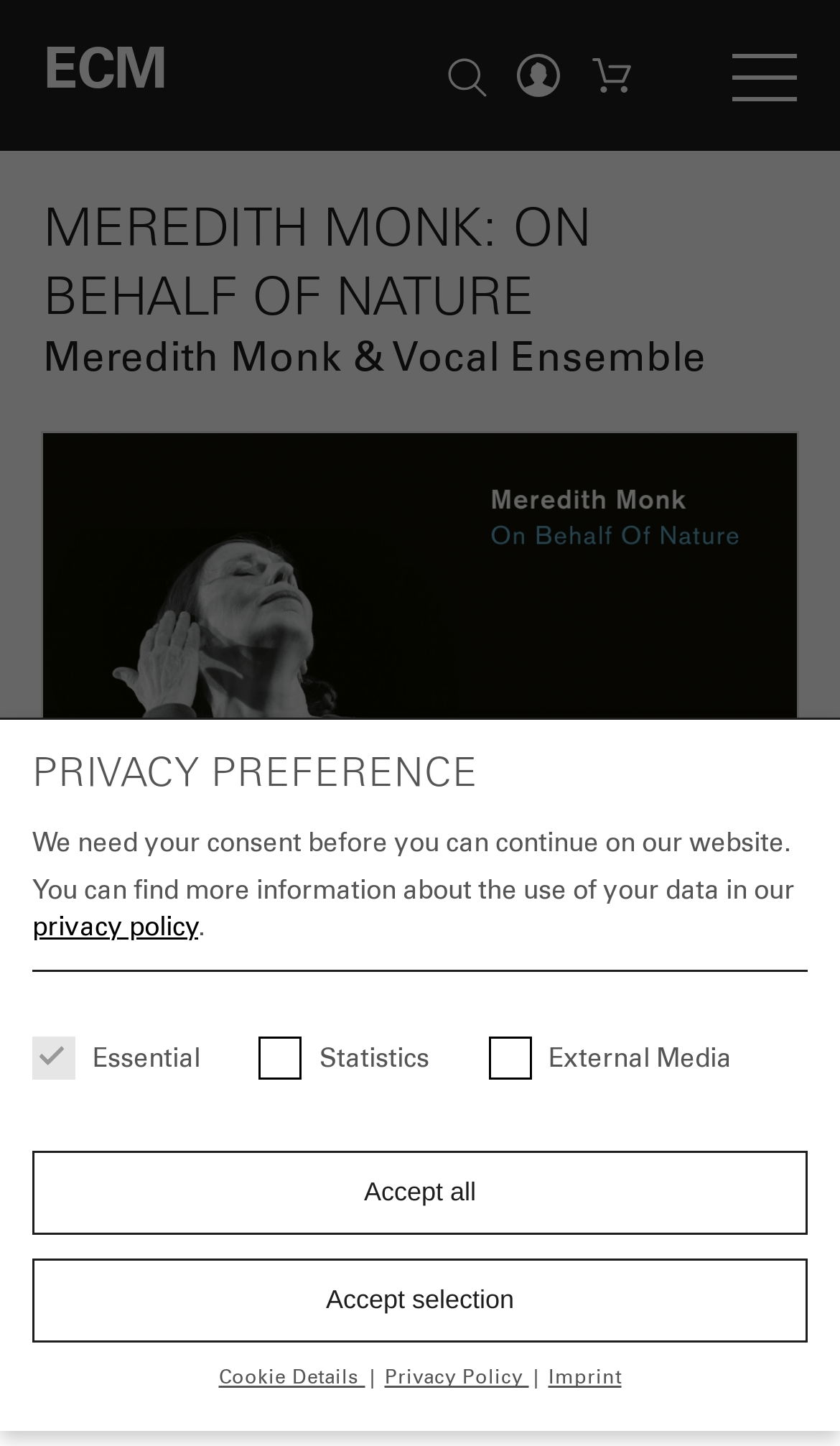Identify the bounding box coordinates of the specific part of the webpage to click to complete this instruction: "Go to the RELEASES page".

[0.077, 0.186, 0.923, 0.231]